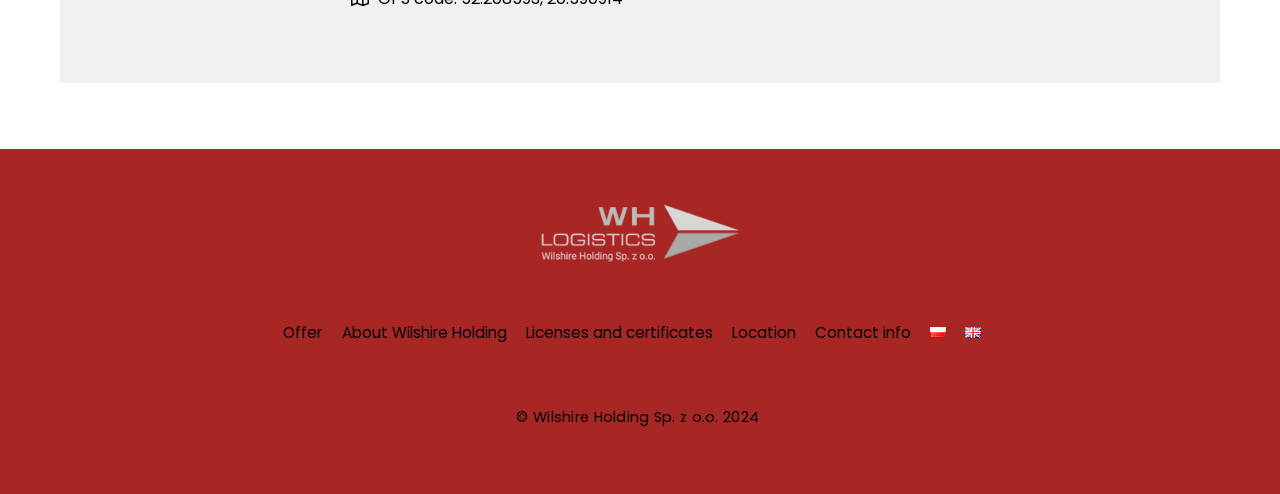What are the main sections of the webpage?
Please provide an in-depth and detailed response to the question.

The main sections of the webpage can be found in the top navigation menu, where there are links to 'Offer', 'About Wilshire Holding', 'Licenses and certificates', 'Location', and 'Contact info'.